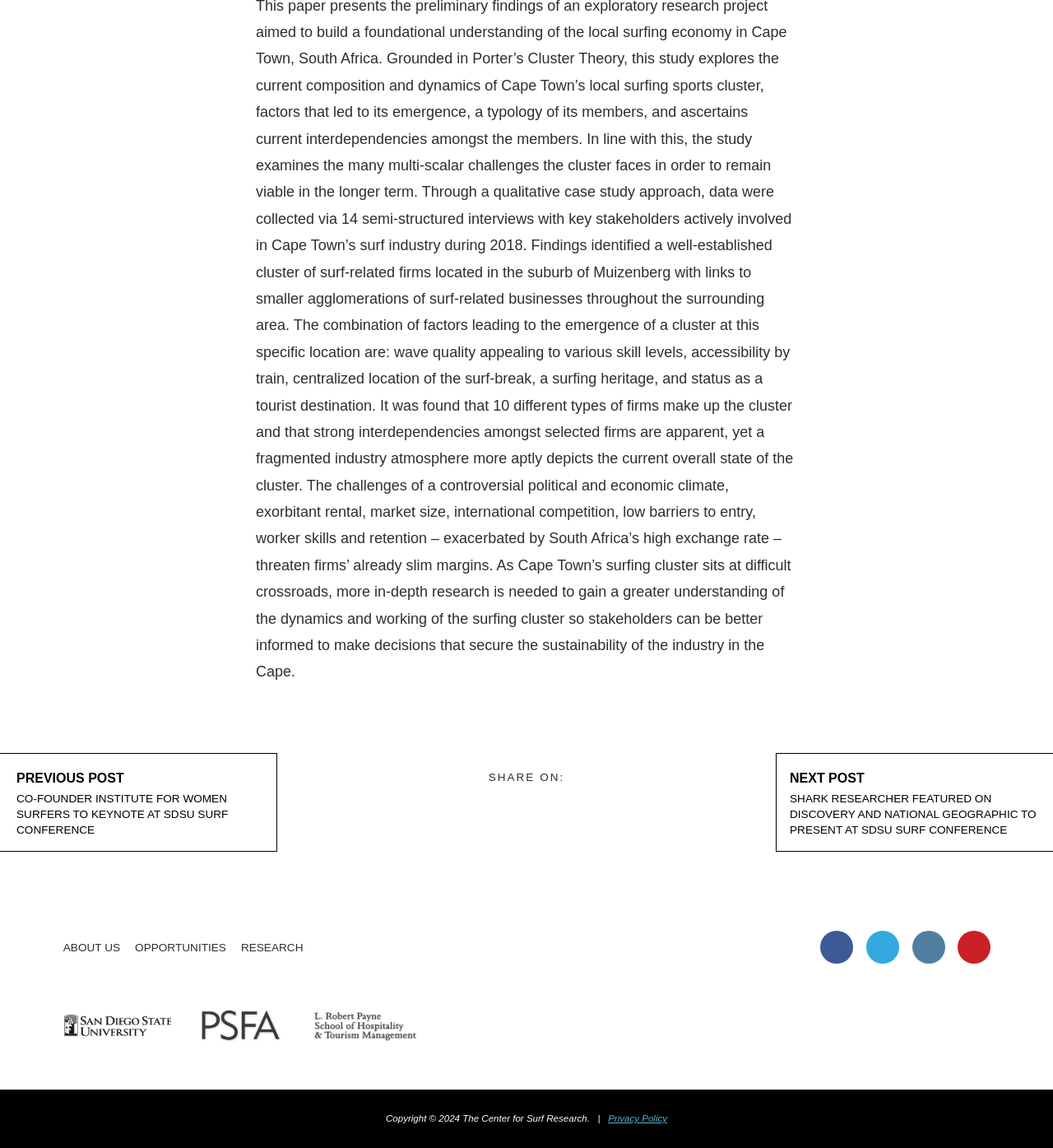By analyzing the image, answer the following question with a detailed response: What is the name of the university?

I found the answer by looking at the links at the bottom of the page, where I saw a link with the text 'San Diego State University'. This suggests that the university is affiliated with the webpage.